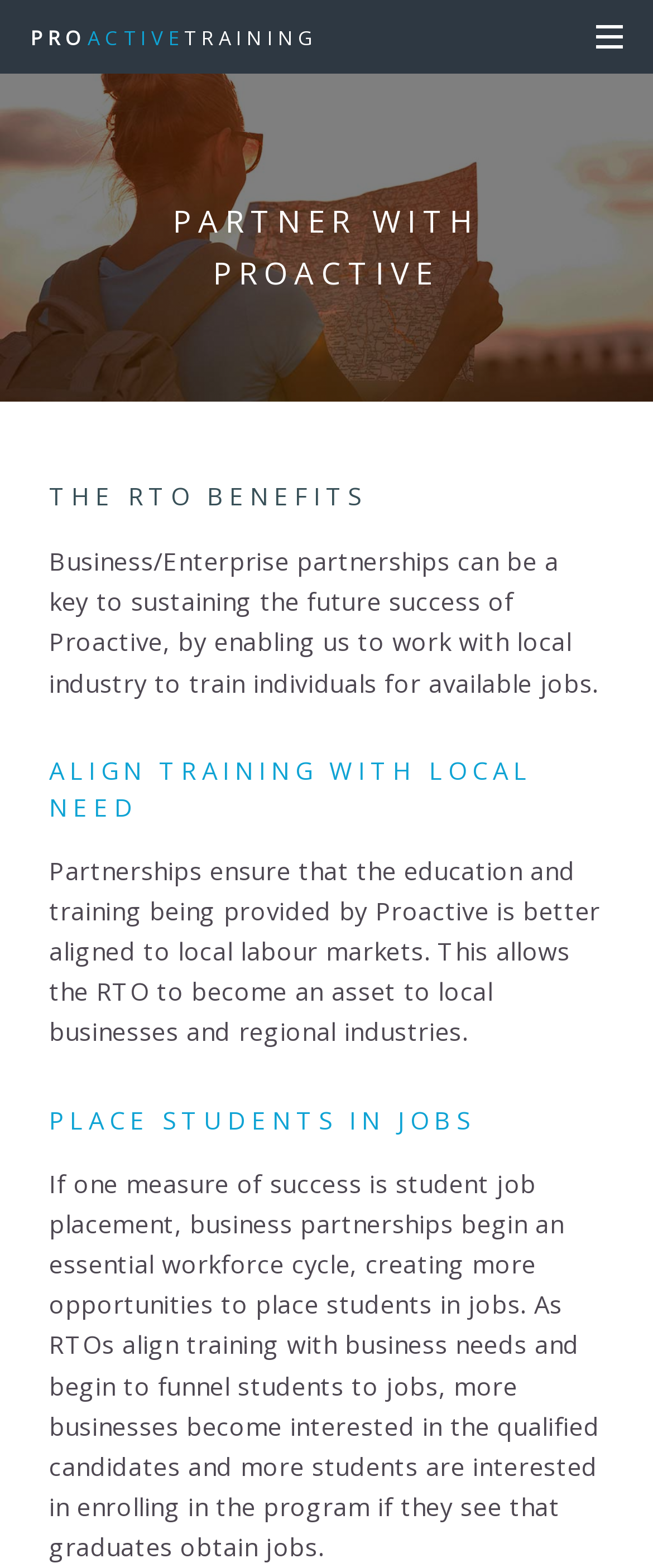Detail the various sections and features present on the webpage.

The webpage is about partnering with Proactive, an RTO (Registered Training Organization). At the top right corner, there is a link. Below the link, there is a header section with a heading "PARTNER WITH PROACTIVE" in the middle. 

Below the header section, there are three sections with headings "THE RTO BENEFITS", "ALIGN TRAINING WITH LOCAL NEED", and "PLACE STUDENTS IN JOBS" respectively, each followed by a paragraph of text. The text under "THE RTO BENEFITS" explains how business partnerships can sustain the future success of Proactive. The text under "ALIGN TRAINING WITH LOCAL NEED" describes how partnerships ensure that the education and training provided by Proactive are aligned to local labour markets. The text under "PLACE STUDENTS IN JOBS" discusses how business partnerships can create a workforce cycle, placing students in jobs and attracting more businesses and students to the program.